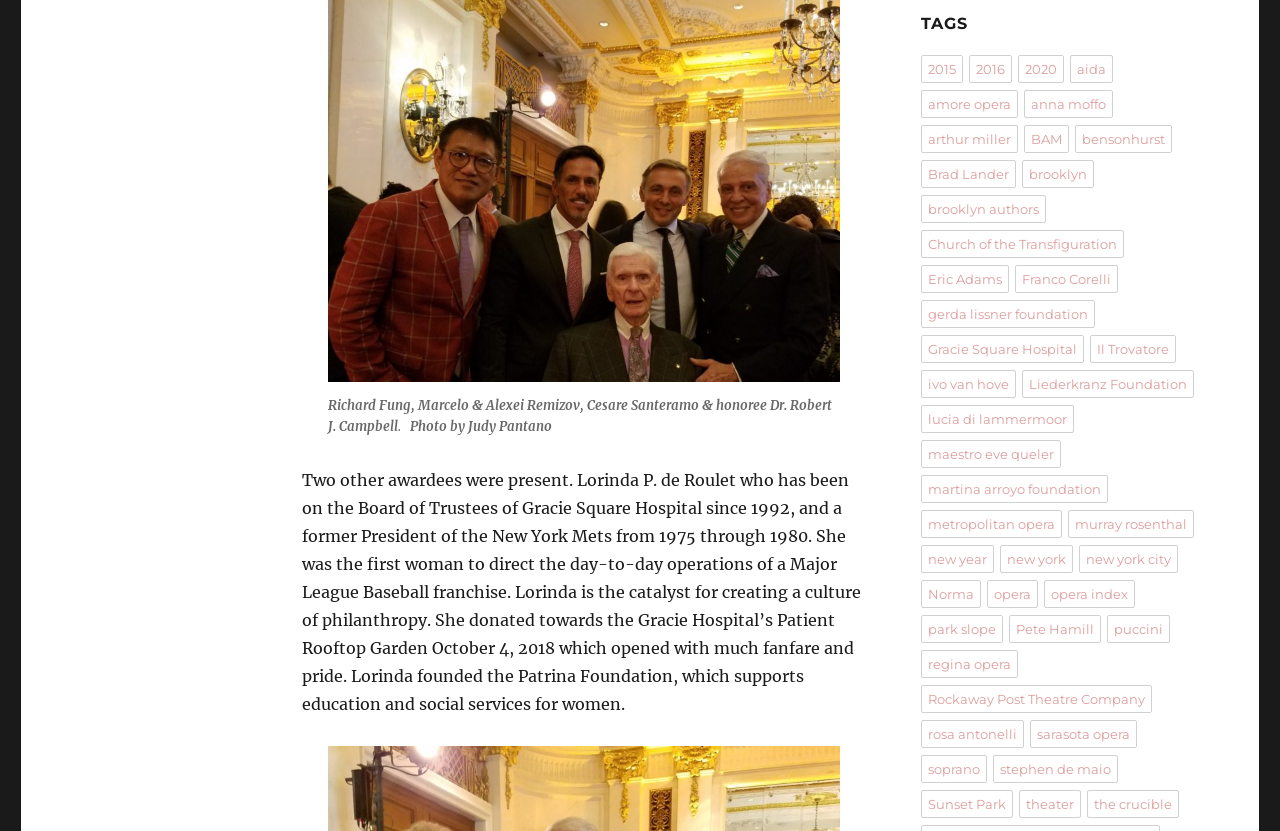Use a single word or phrase to answer the question:
How many links are there under the 'TAGS' heading?

43